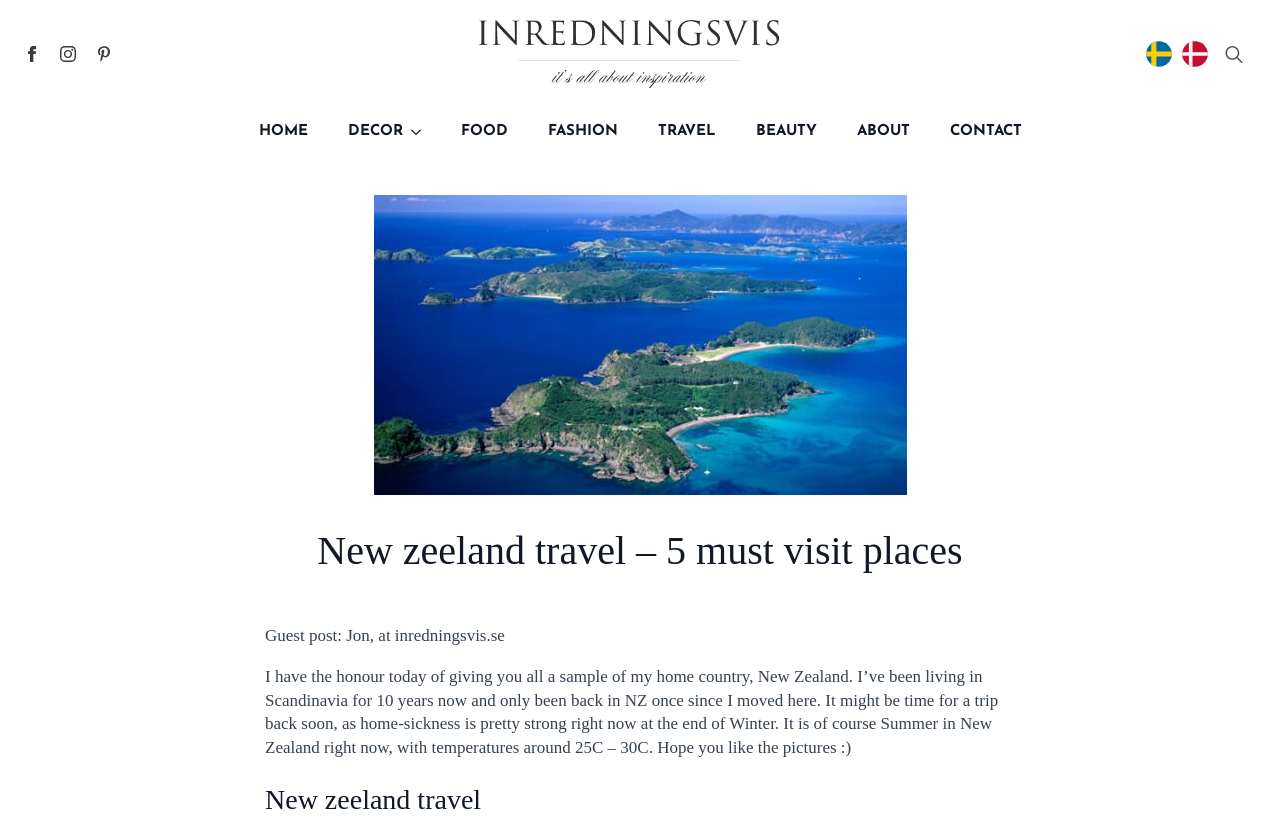Determine the bounding box coordinates for the element that should be clicked to follow this instruction: "Click on Inredningsvis Facebook link". The coordinates should be given as four float numbers between 0 and 1, in the format [left, top, right, bottom].

[0.016, 0.05, 0.034, 0.079]